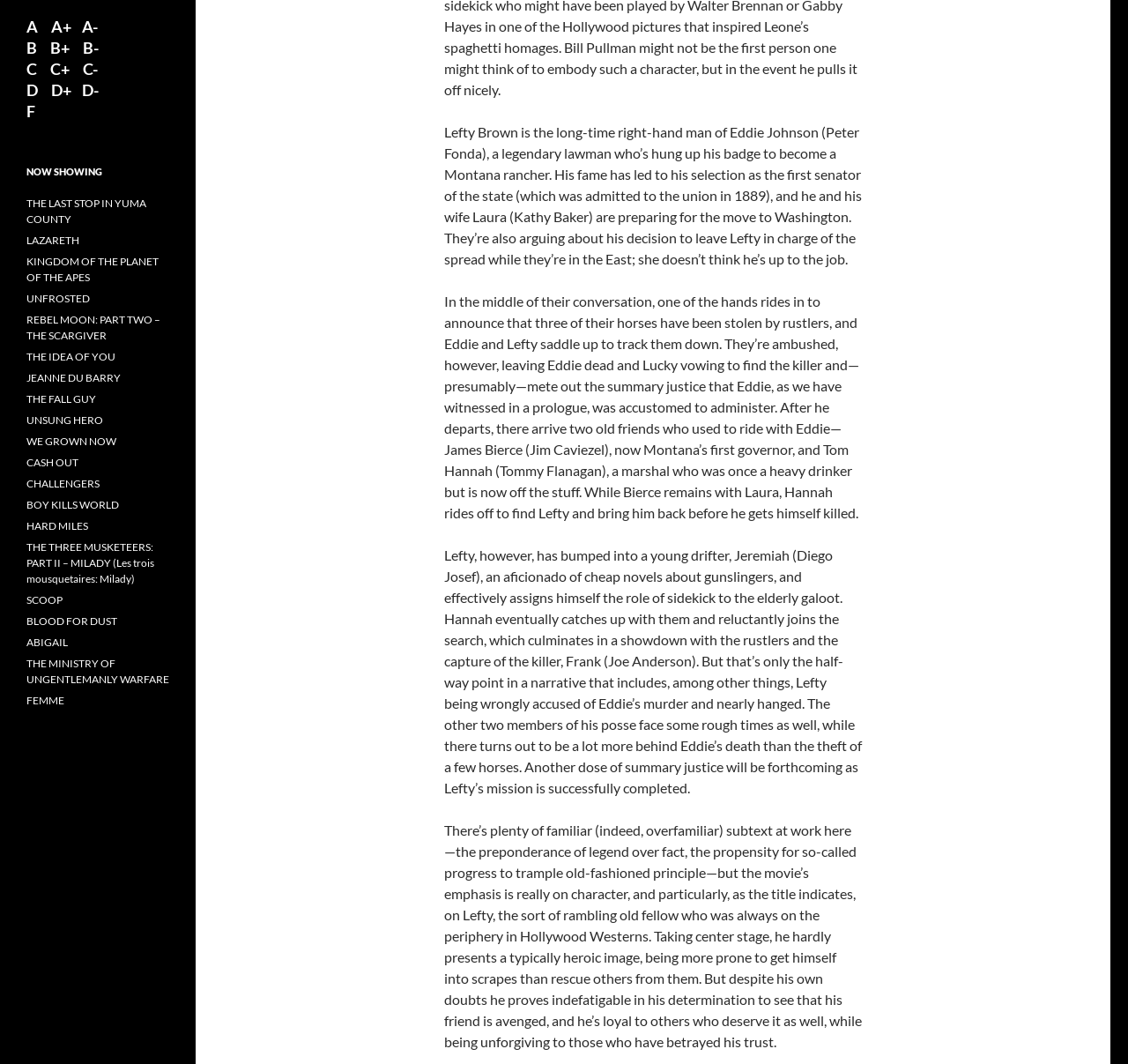Give the bounding box coordinates for the element described as: "THE MINISTRY OF UNGENTLEMANLY WARFARE".

[0.023, 0.617, 0.15, 0.645]